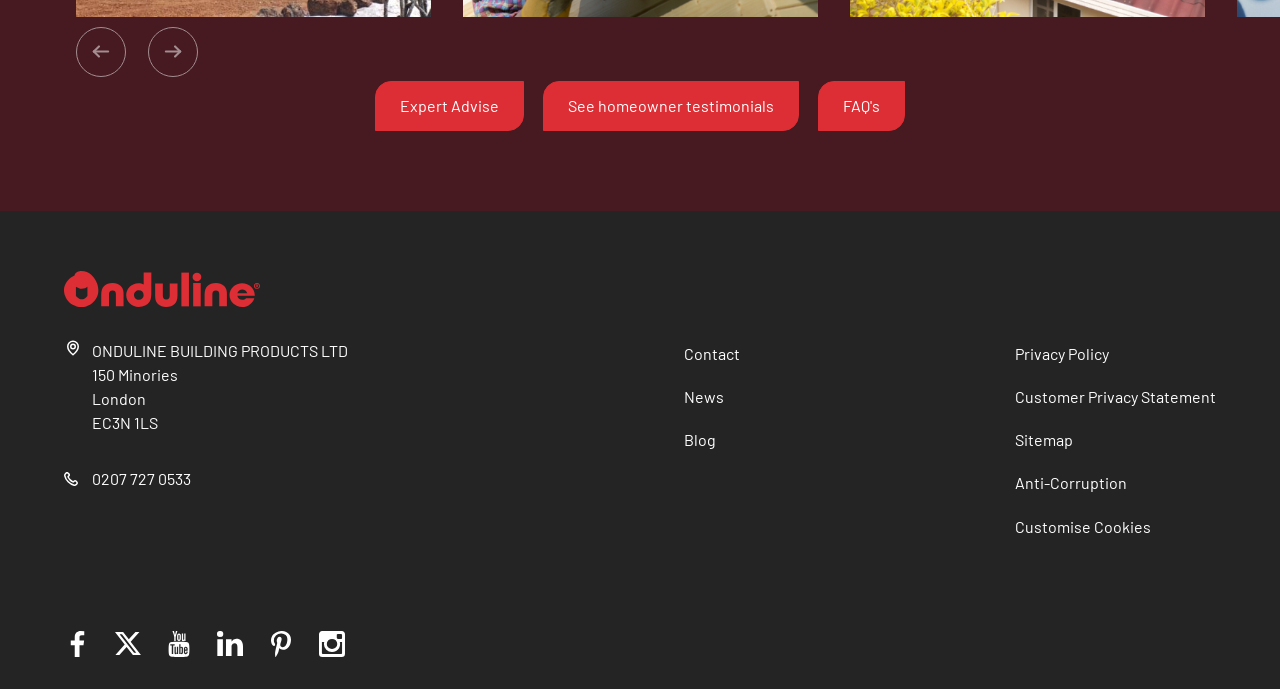What is the company name?
Refer to the image and provide a detailed answer to the question.

The company name can be found in the static text element located at the top of the webpage, which reads 'ONDULINE BUILDING PRODUCTS LTD'.